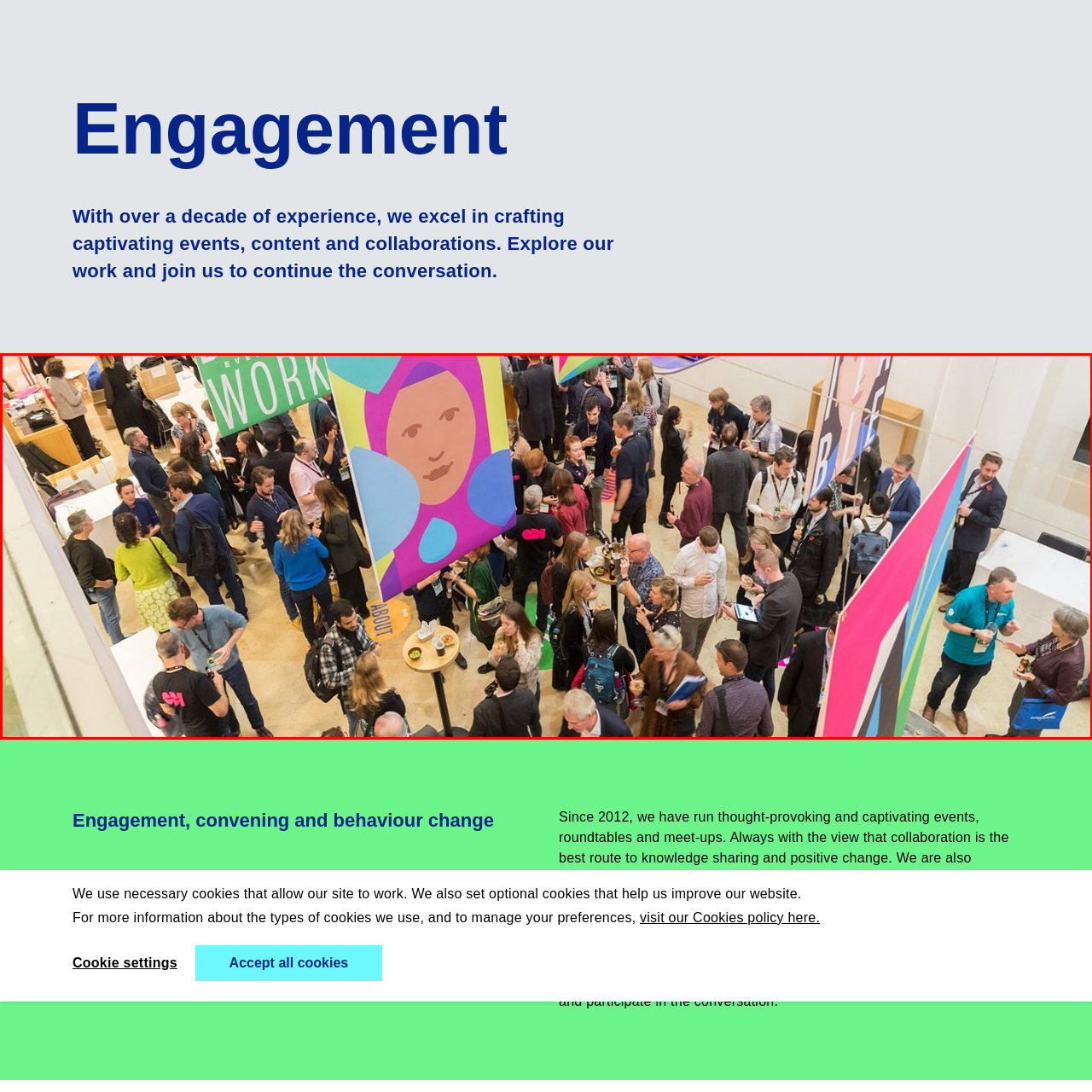What is reflected in the colorful banners and displays?
Please examine the image within the red bounding box and provide a comprehensive answer based on the visual details you observe.

The caption states that the colorful banners and displays reflect themes of engagement and collaboration, which suggests that the event organizers have intentionally designed the visual elements to convey the importance of these values.